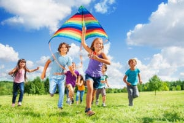What is the atmosphere of the outdoor setting?
Examine the webpage screenshot and provide an in-depth answer to the question.

The caption describes the atmosphere of the outdoor setting as cheerful, stating that 'The sky above is a bright blue, dotted with fluffy white clouds, adding to the cheerful atmosphere.' This suggests that the overall atmosphere of the outdoor setting is cheerful and joyful.